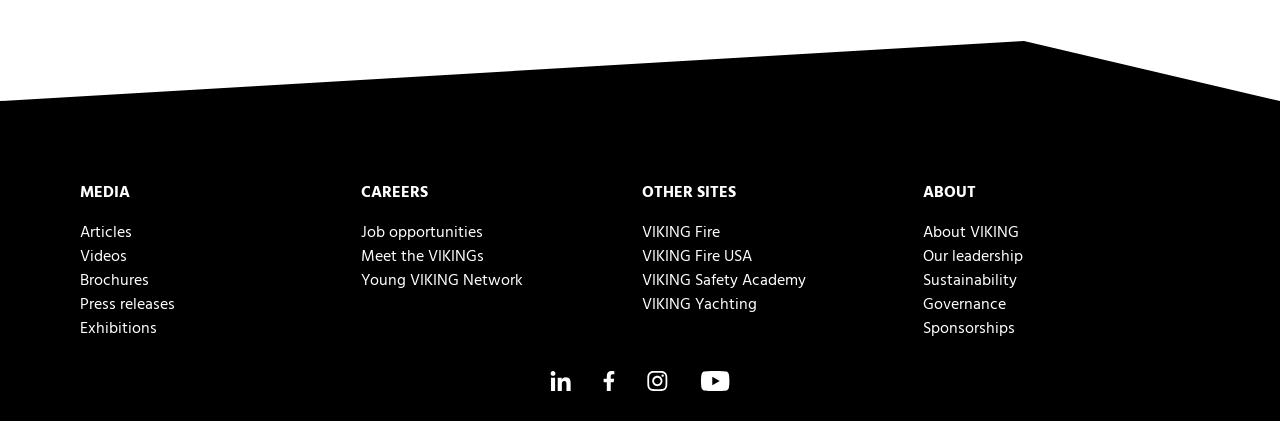Identify the bounding box coordinates of the region that should be clicked to execute the following instruction: "Click on the 'VIDEOS' link".

None